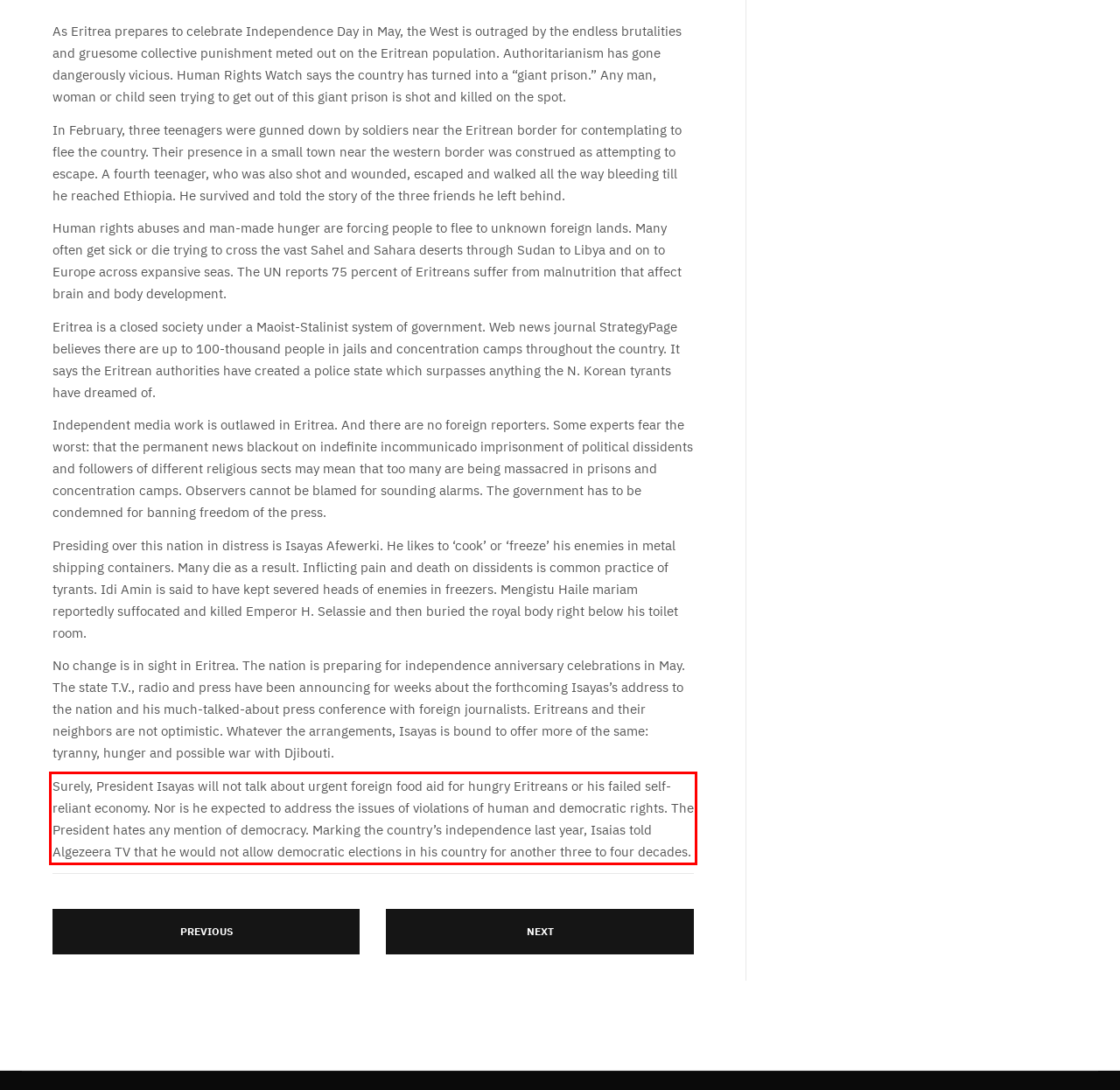You are given a webpage screenshot with a red bounding box around a UI element. Extract and generate the text inside this red bounding box.

Surely, President Isayas will not talk about urgent foreign food aid for hungry Eritreans or his failed self-reliant economy. Nor is he expected to address the issues of violations of human and democratic rights. The President hates any mention of democracy. Marking the country’s independence last year, Isaias told Algezeera TV that he would not allow democratic elections in his country for another three to four decades.